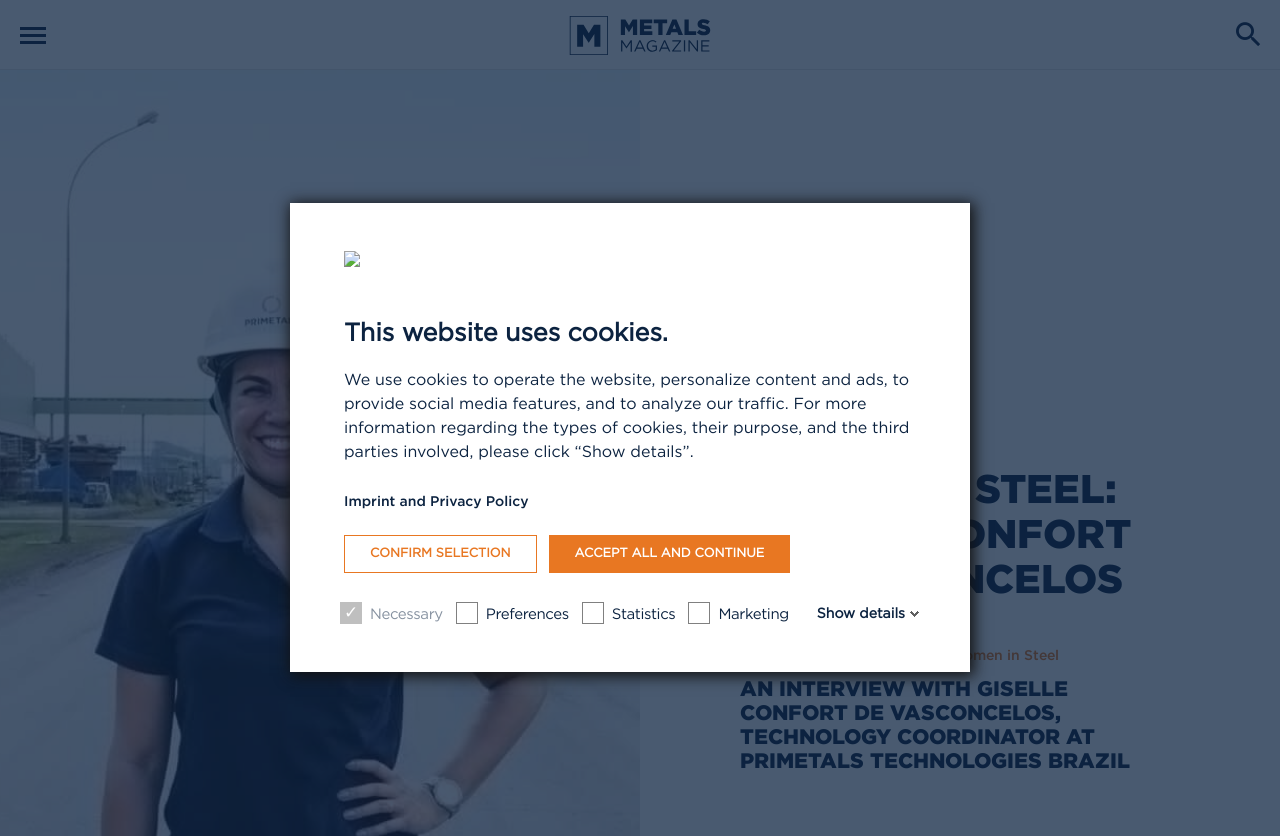What is the date of the interview?
Ensure your answer is thorough and detailed.

I found the answer by looking at the static text '28.10.2022'.